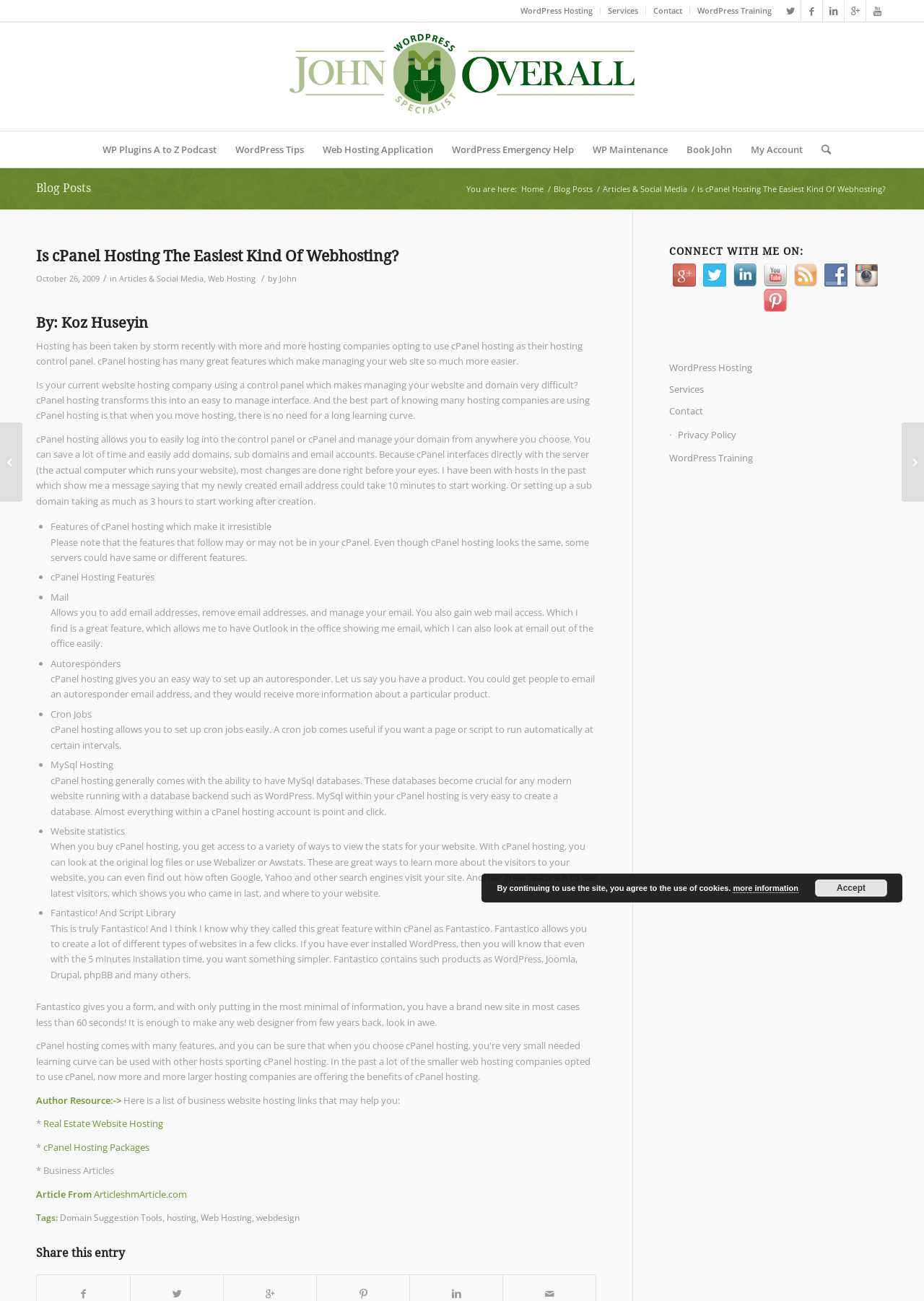Respond to the question below with a single word or phrase: What is the main topic of this webpage?

cPanel Hosting